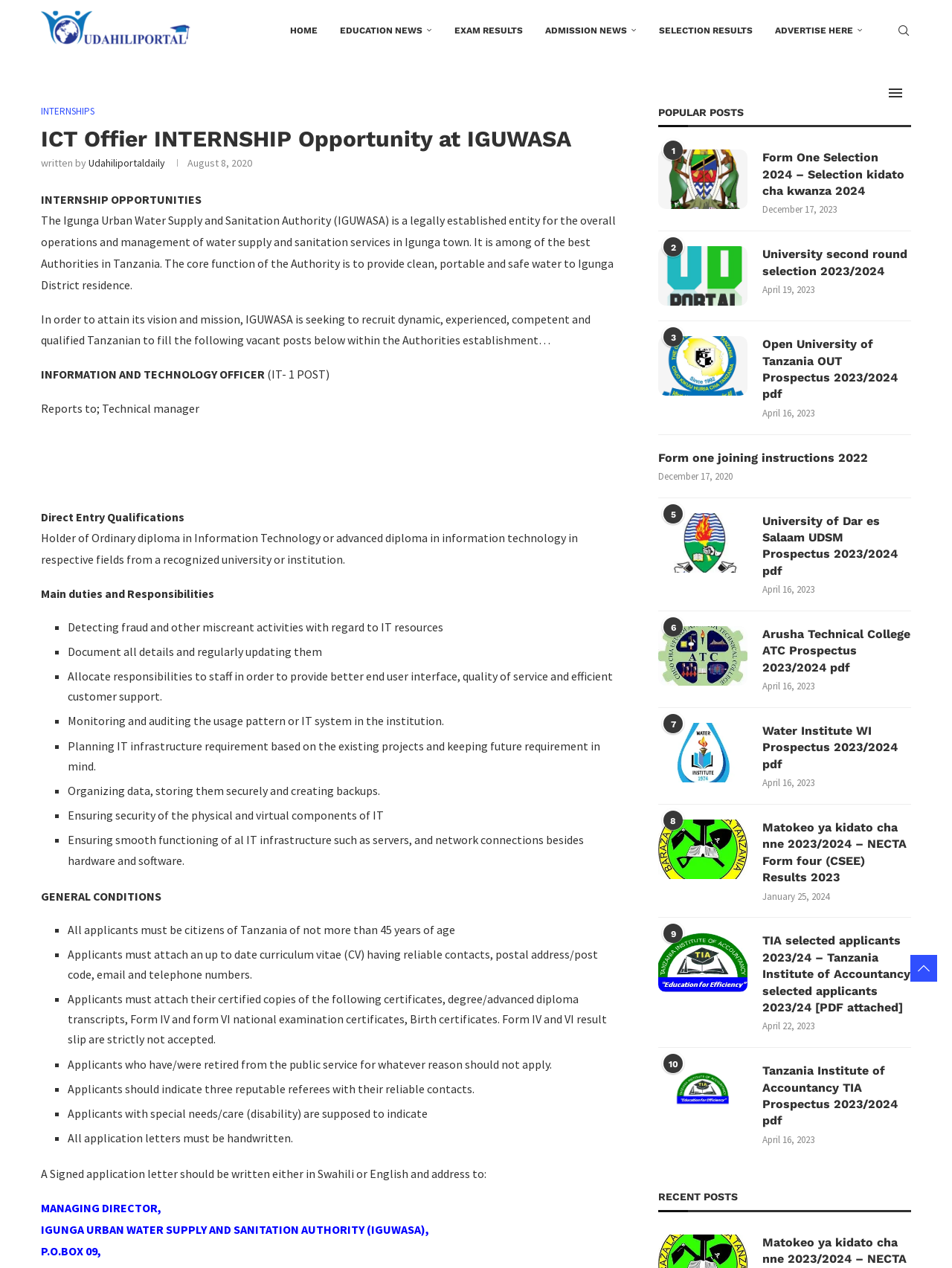Produce a meticulous description of the webpage.

This webpage is about an internship opportunity at IGUWASA (Igunga Urban Water Supply and Sanitation Authority). At the top, there is a navigation menu with links to "HOME", "EDUCATION NEWS", "EXAM RESULTS", "ADMISSION NEWS", "SELECTION RESULTS", and "ADVERTISE HERE". On the top right, there is a search bar.

Below the navigation menu, there is a heading that reads "ICT Offier INTERNSHIP Opportunity at IGUWASA". The internship is for an Information and Technology Officer, and the job description is provided in detail. The responsibilities of the officer include detecting fraud, documenting details, allocating responsibilities, monitoring and auditing IT system usage, planning IT infrastructure requirements, and ensuring the security of physical and virtual IT components.

The webpage also lists the general conditions for applicants, including age, citizenship, and required documents. Applicants must attach their curriculum vitae, certified copies of certificates, and indicate three reputable referees.

On the right side of the webpage, there is a section titled "POPULAR POSTS" that lists three links to other articles: "Form One Selection 2024 – Selection kidato cha kwanza 2024", "University second round selection 2023/2024", and "Open University of Tanzania OUT Prospectus 2023/2024 pdf". Each link has a corresponding heading and a timestamp indicating when the article was posted.